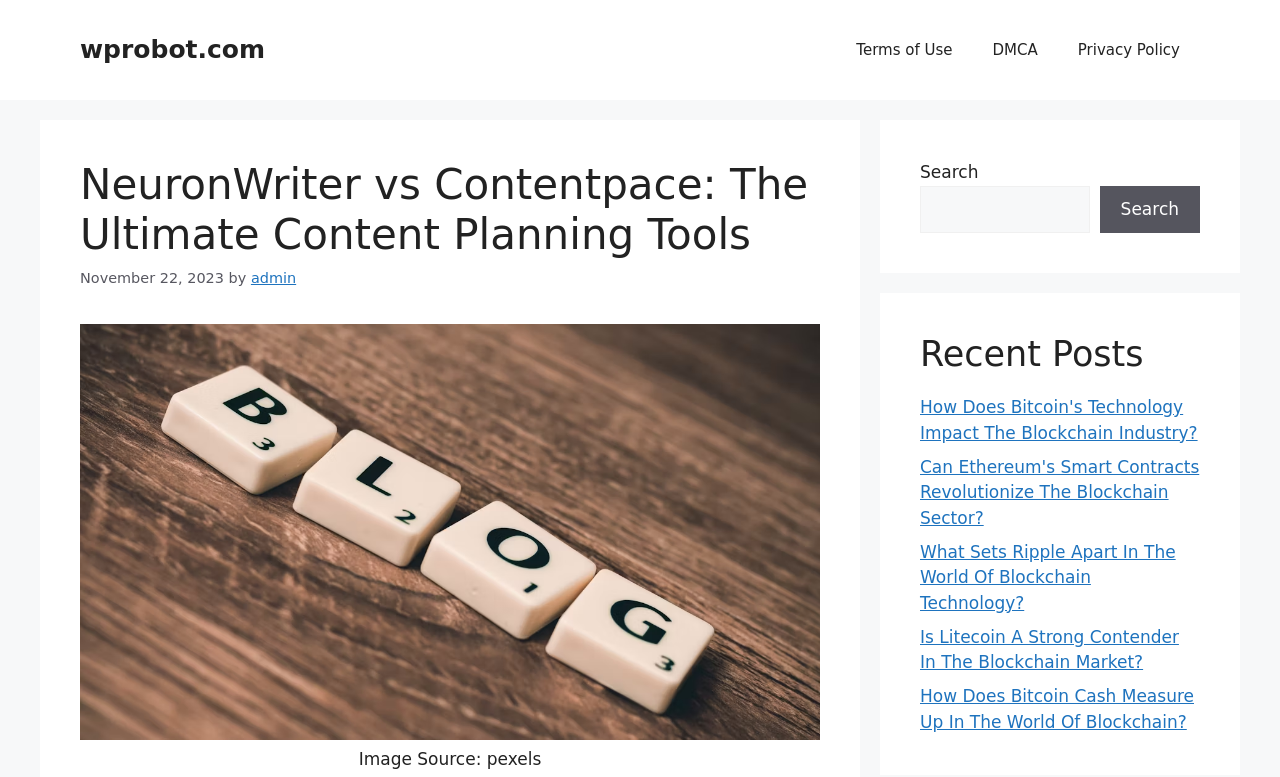Determine the bounding box coordinates for the UI element matching this description: "Terms of Use".

[0.653, 0.026, 0.76, 0.103]